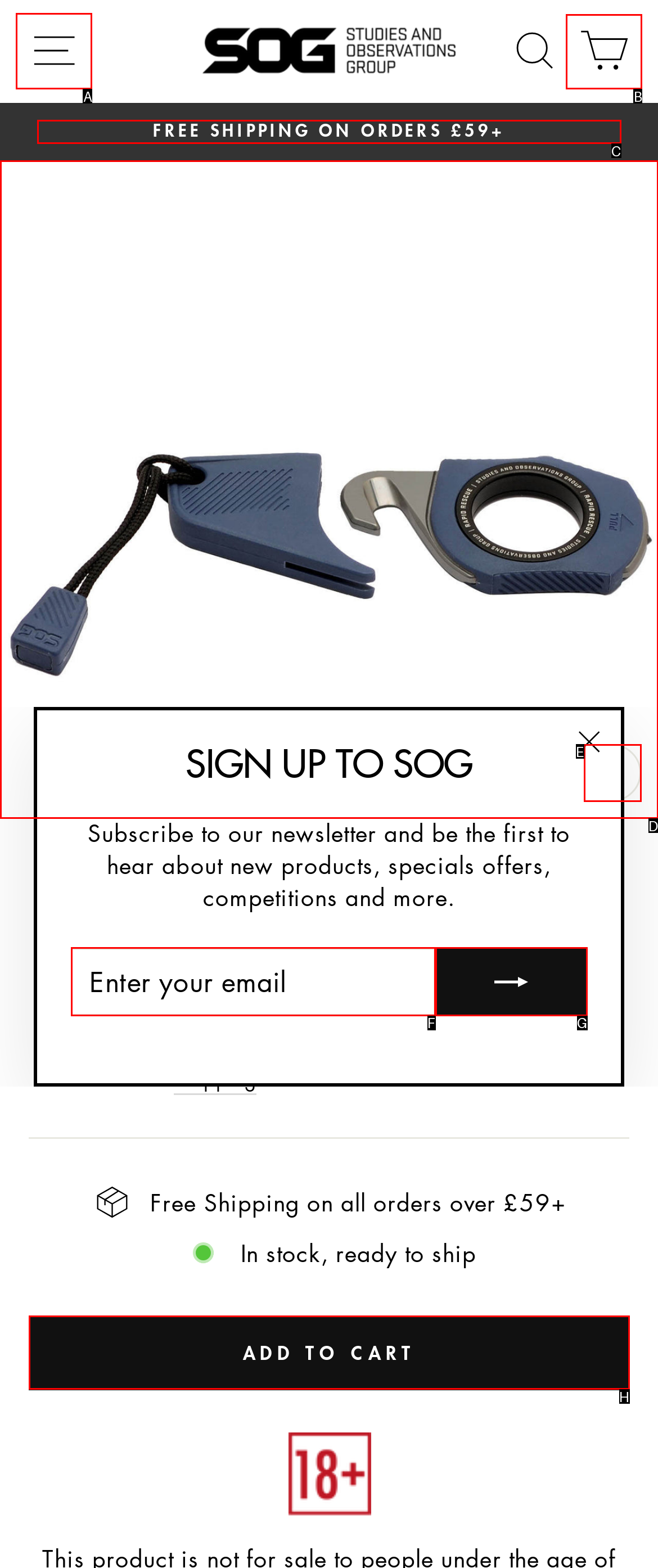Tell me which one HTML element I should click to complete the following task: View cart Answer with the option's letter from the given choices directly.

B